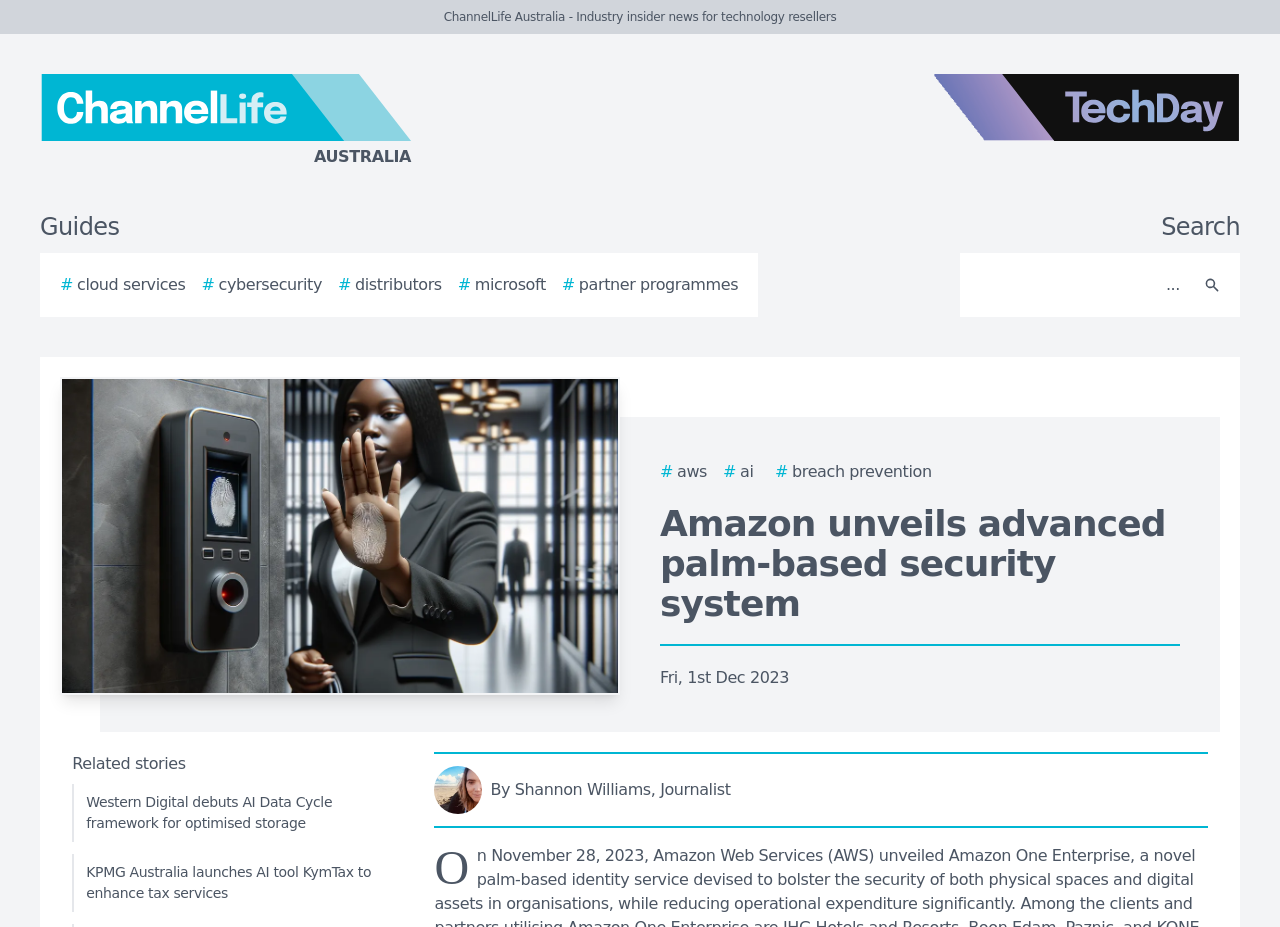Could you determine the bounding box coordinates of the clickable element to complete the instruction: "View programmes"? Provide the coordinates as four float numbers between 0 and 1, i.e., [left, top, right, bottom].

None